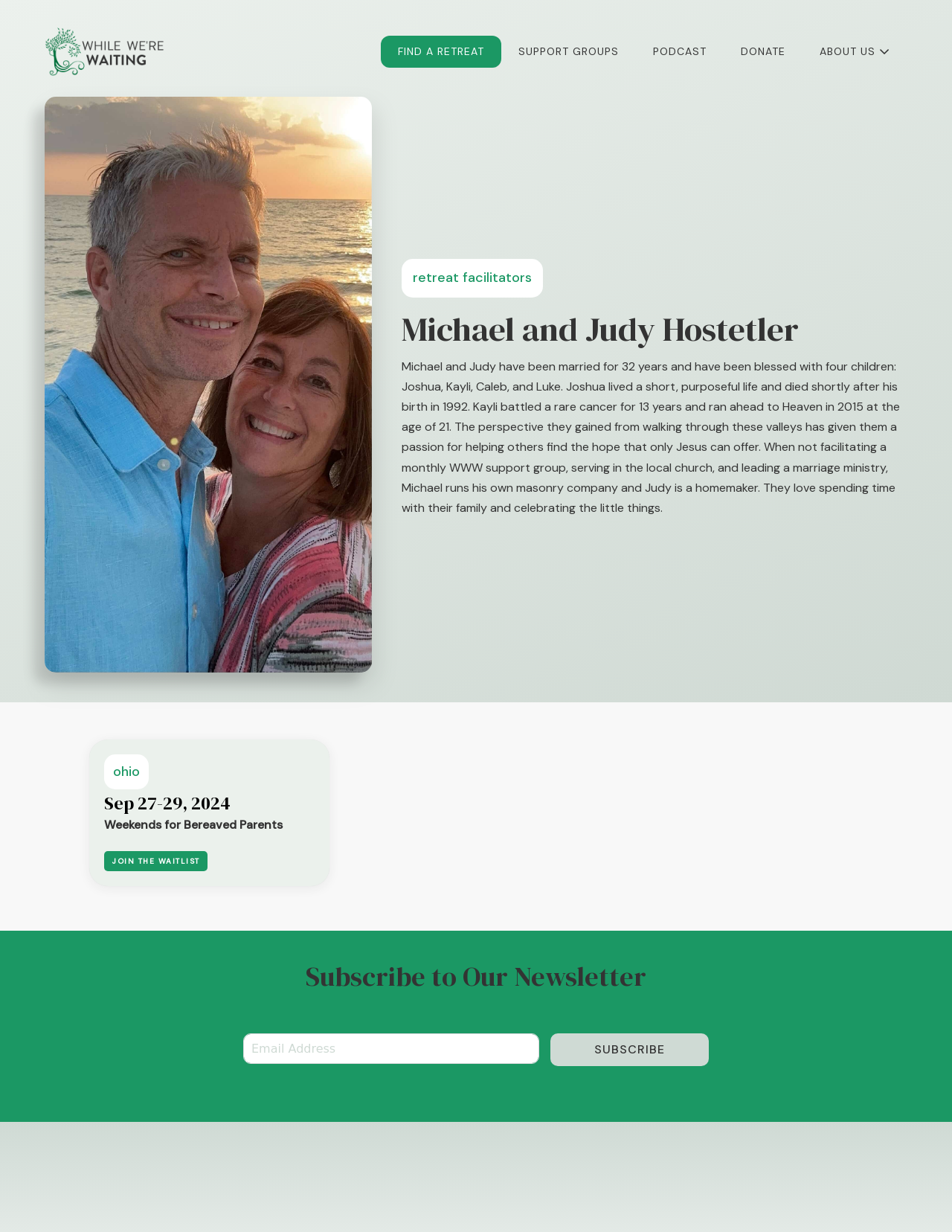Please identify the primary heading on the webpage and return its text.

retreat facilitators
Michael and Judy Hostetler